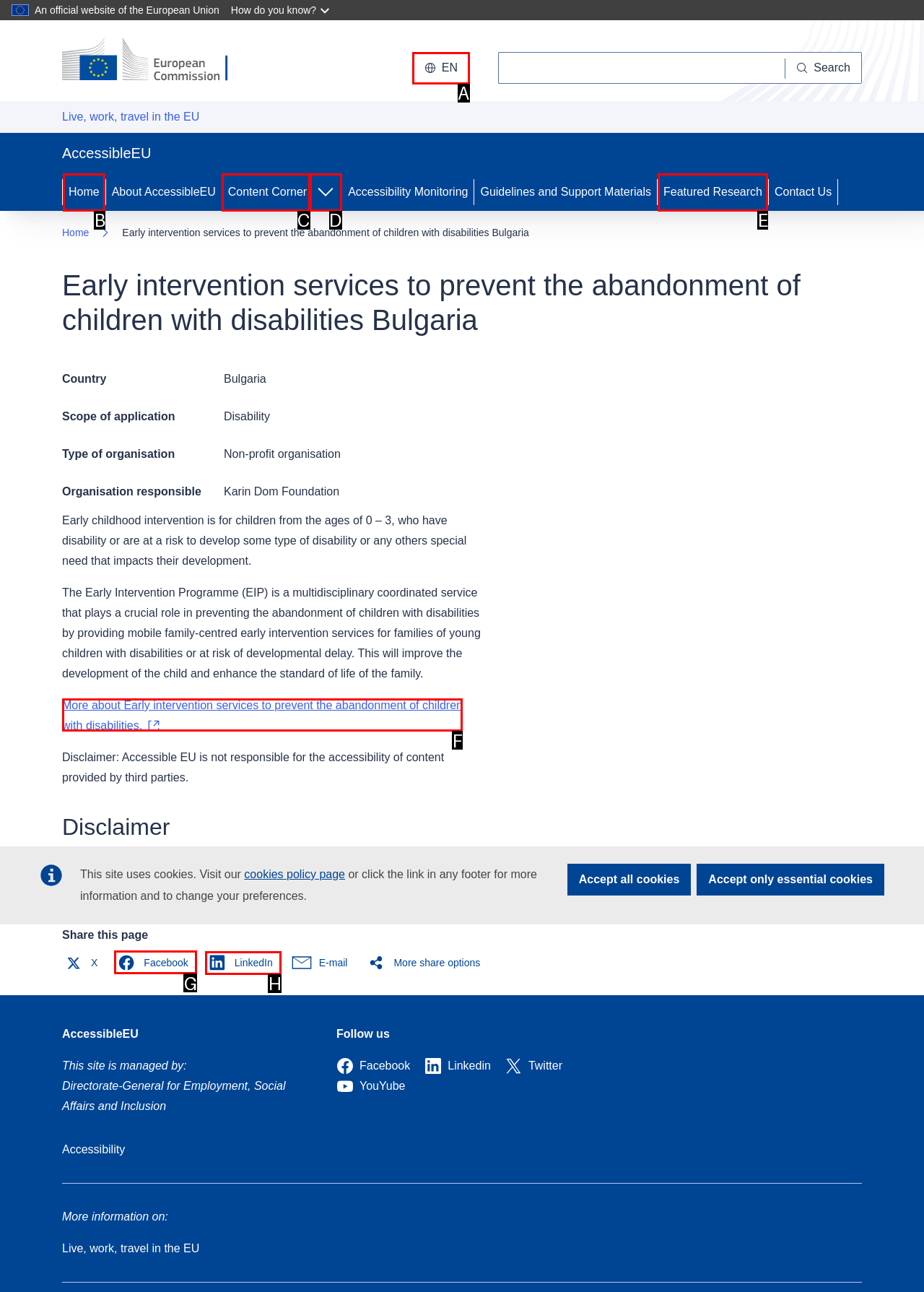Pick the right letter to click to achieve the task: Share this page on Facebook
Answer with the letter of the correct option directly.

G